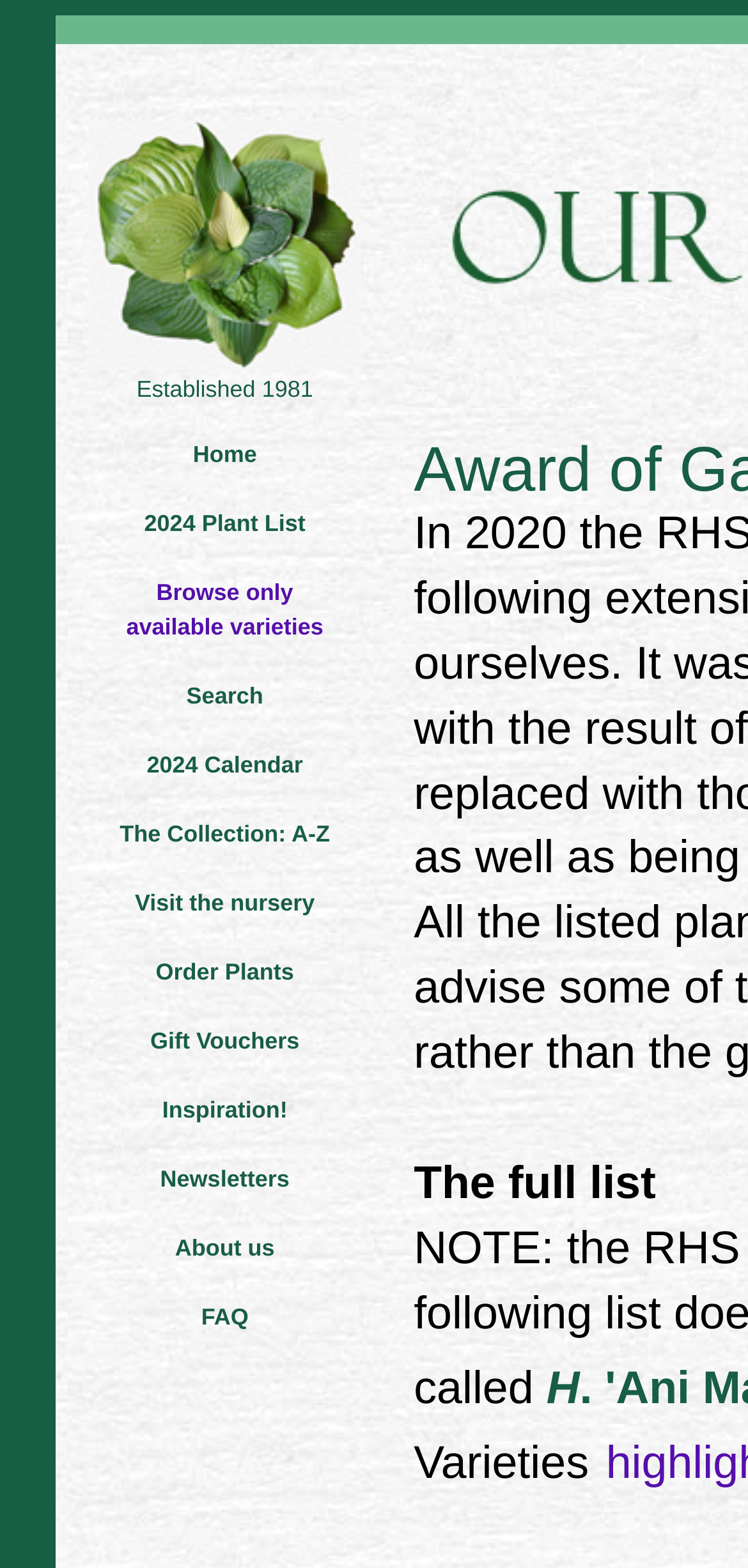Identify the bounding box coordinates of the area you need to click to perform the following instruction: "Browse available hosta varieties".

[0.169, 0.369, 0.432, 0.408]